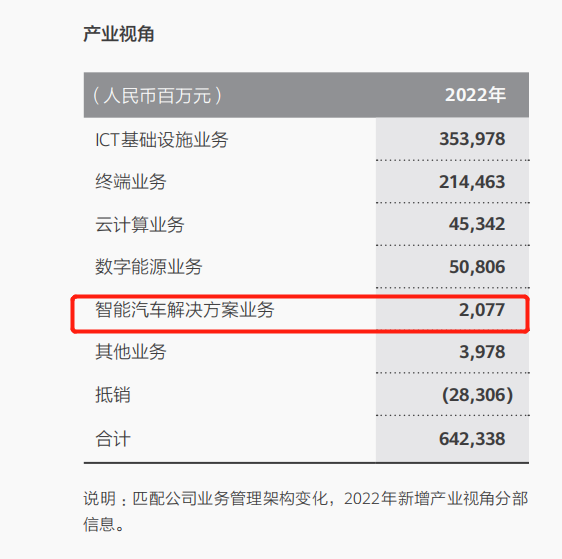Capture every detail in the image and describe it fully.

The image illustrates a financial summary from Huawei's Annual Report for the year 2022, highlighting various business sectors and their corresponding revenues in 10,000 RMB. Among the listed sectors, "智能汽车解决方案业务" (Smart Automotive Solutions) stands out with a revenue of 2,077,000 RMB, notably lower compared to more established sectors such as ICT Infrastructure Services, which generated 353,978,000 RMB. This disparity in revenue signals the challenges faced by Huawei in the automotive sector, reflecting a significant investment versus relatively modest returns. The report collectively emphasizes Huawei's substantial R&D investments and the ongoing financial dynamics within its diverse business operations.